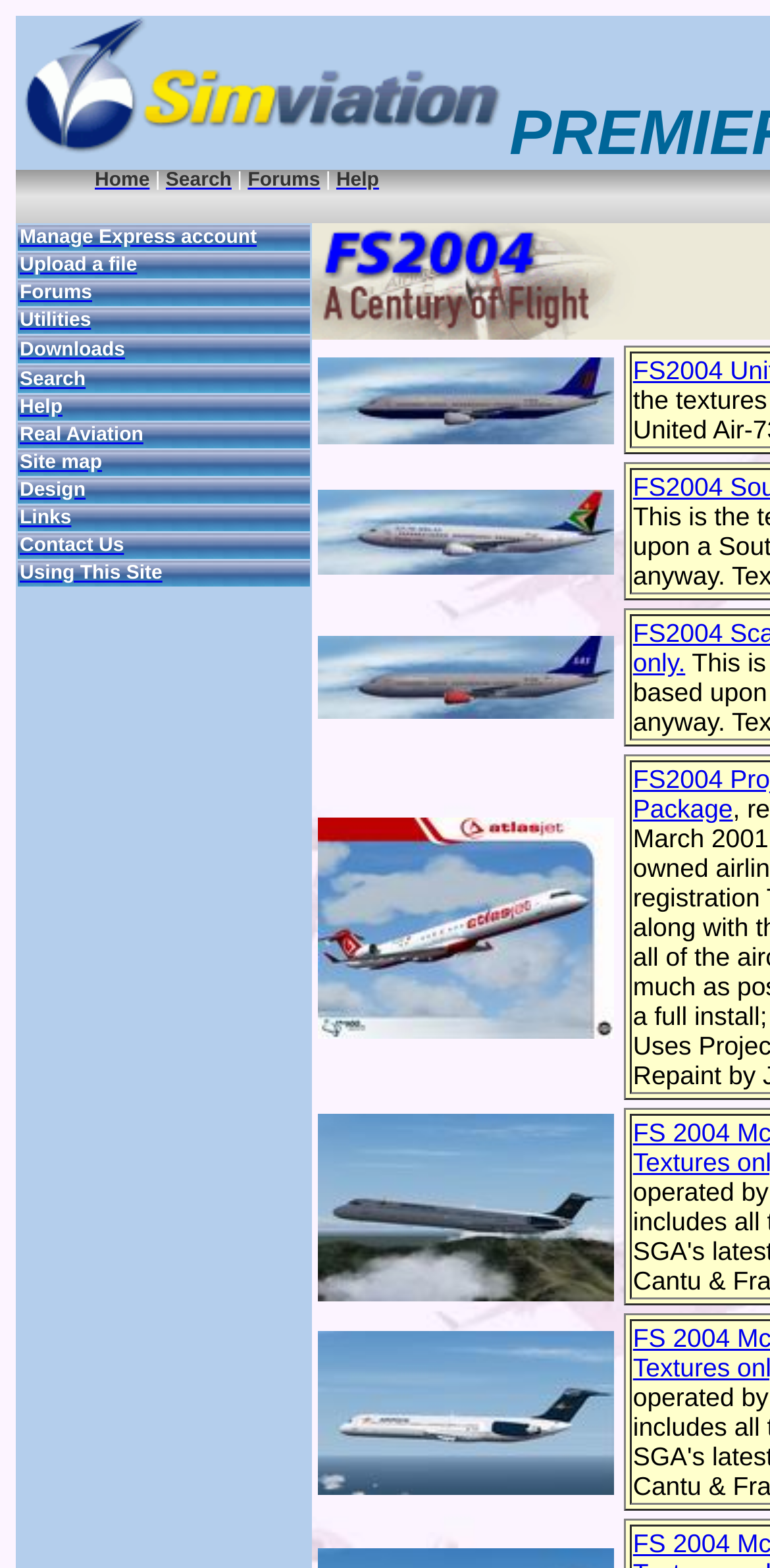Kindly determine the bounding box coordinates for the area that needs to be clicked to execute this instruction: "Click on Home".

[0.123, 0.103, 0.194, 0.122]